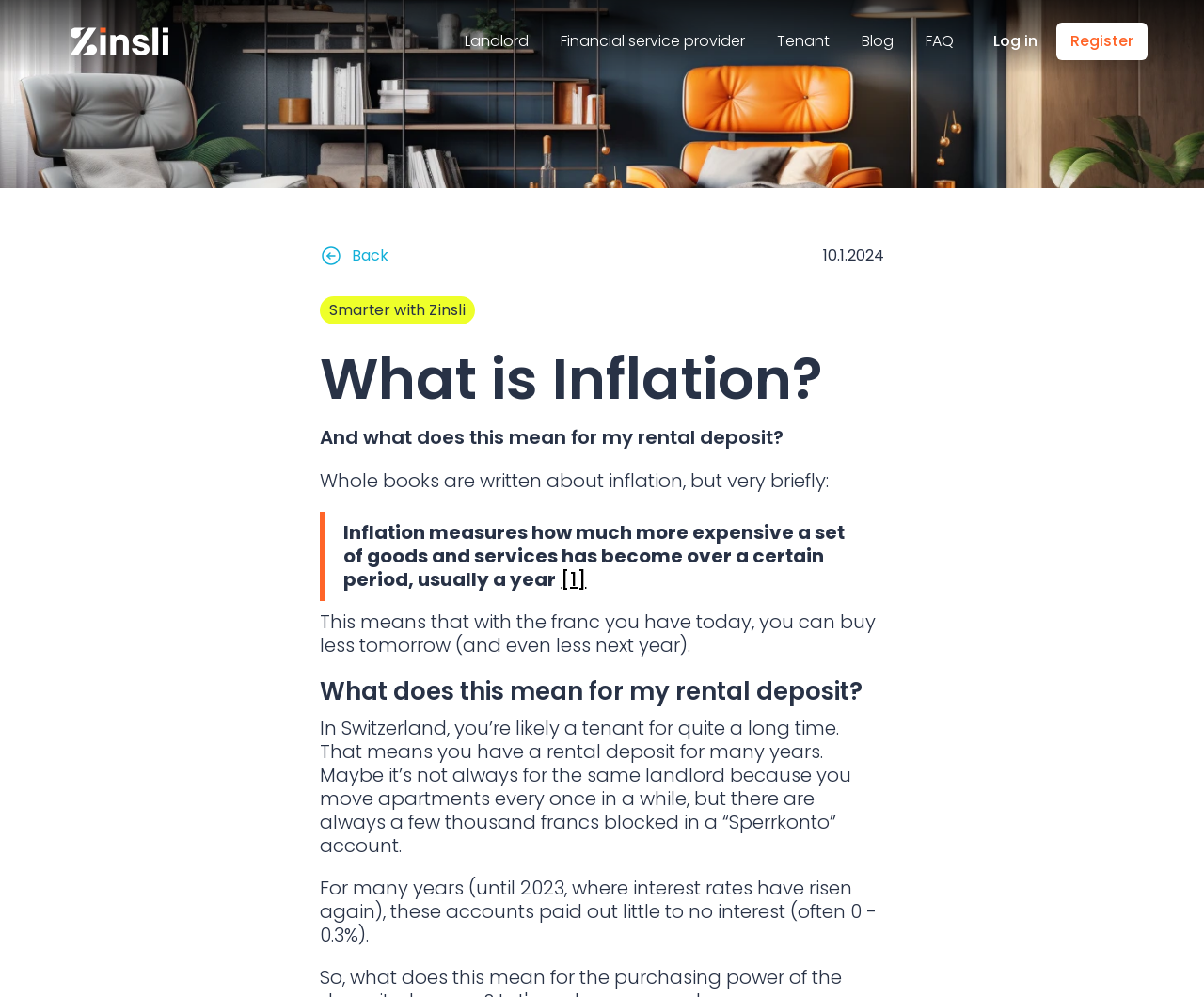What is the interest rate range for 'Sperrkonto' accounts?
From the screenshot, supply a one-word or short-phrase answer.

0 - 0.3%